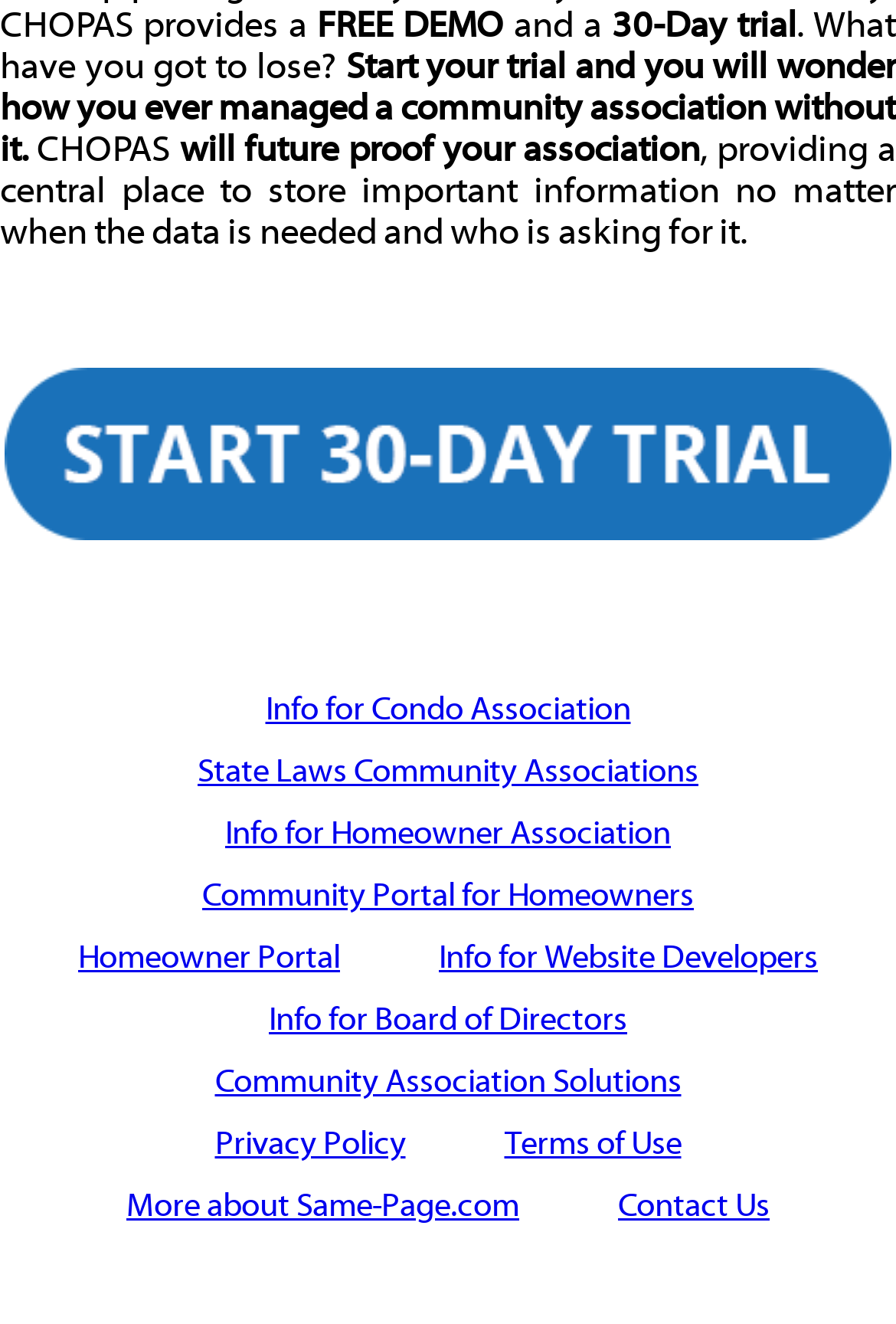Using the information in the image, could you please answer the following question in detail:
Is there a trial available?

The presence of a 'Start 30-day Trial' link and a '30-Day trial' static text element suggests that a trial is available, allowing users to try the service for 30 days.